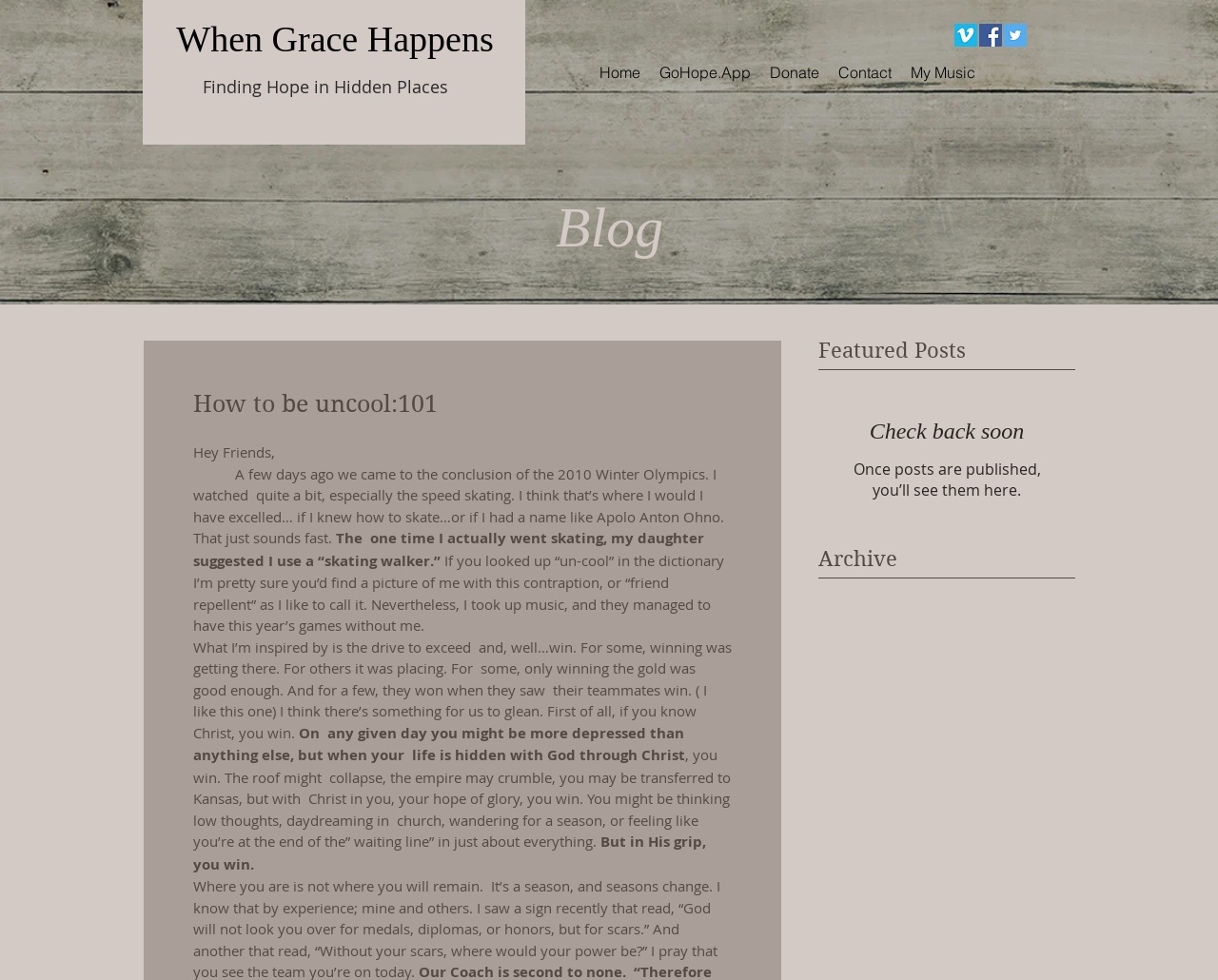Pinpoint the bounding box coordinates of the clickable element needed to complete the instruction: "Click on the 'When Grace Happens' link". The coordinates should be provided as four float numbers between 0 and 1: [left, top, right, bottom].

[0.119, 0.018, 0.431, 0.061]